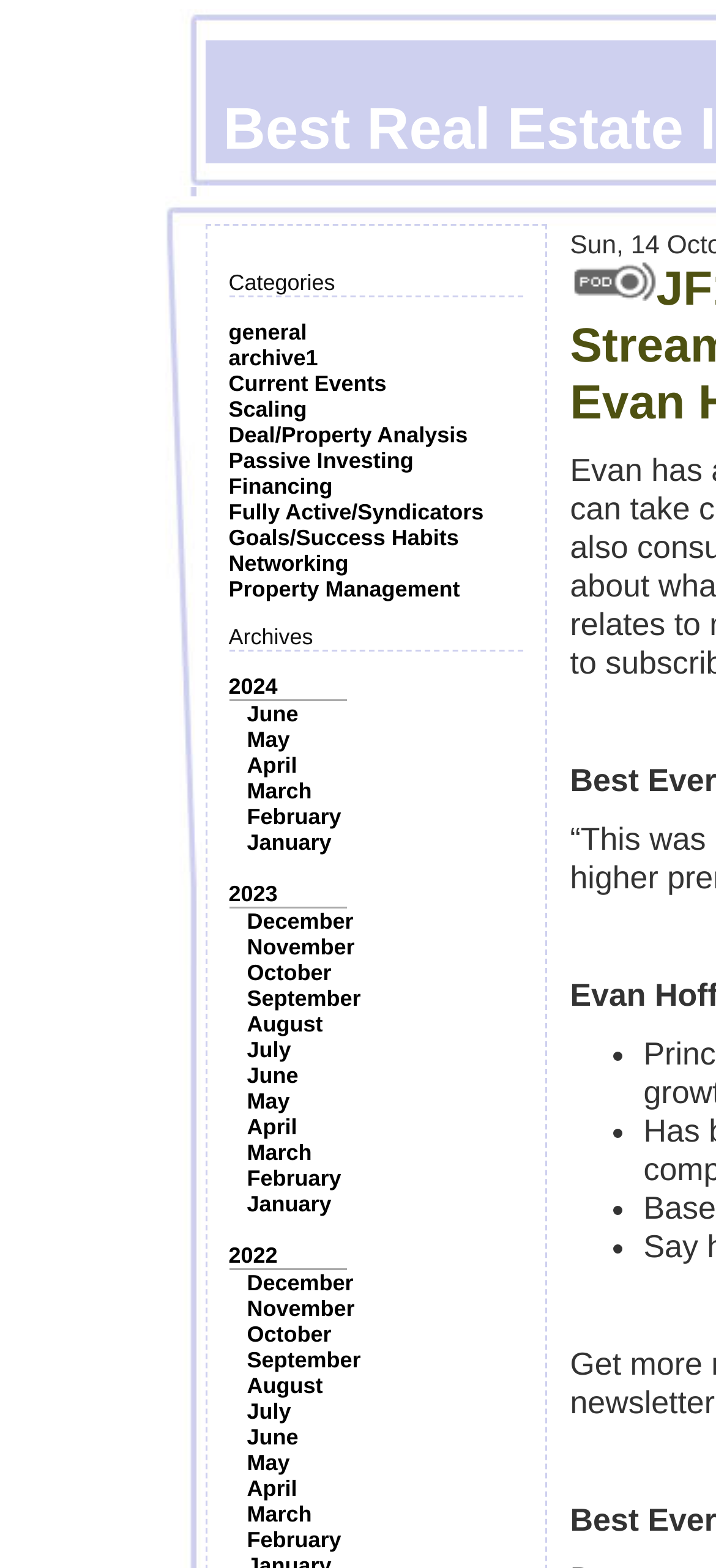Locate the bounding box coordinates of the clickable element to fulfill the following instruction: "Click on the 'general' category". Provide the coordinates as four float numbers between 0 and 1 in the format [left, top, right, bottom].

[0.319, 0.204, 0.429, 0.22]